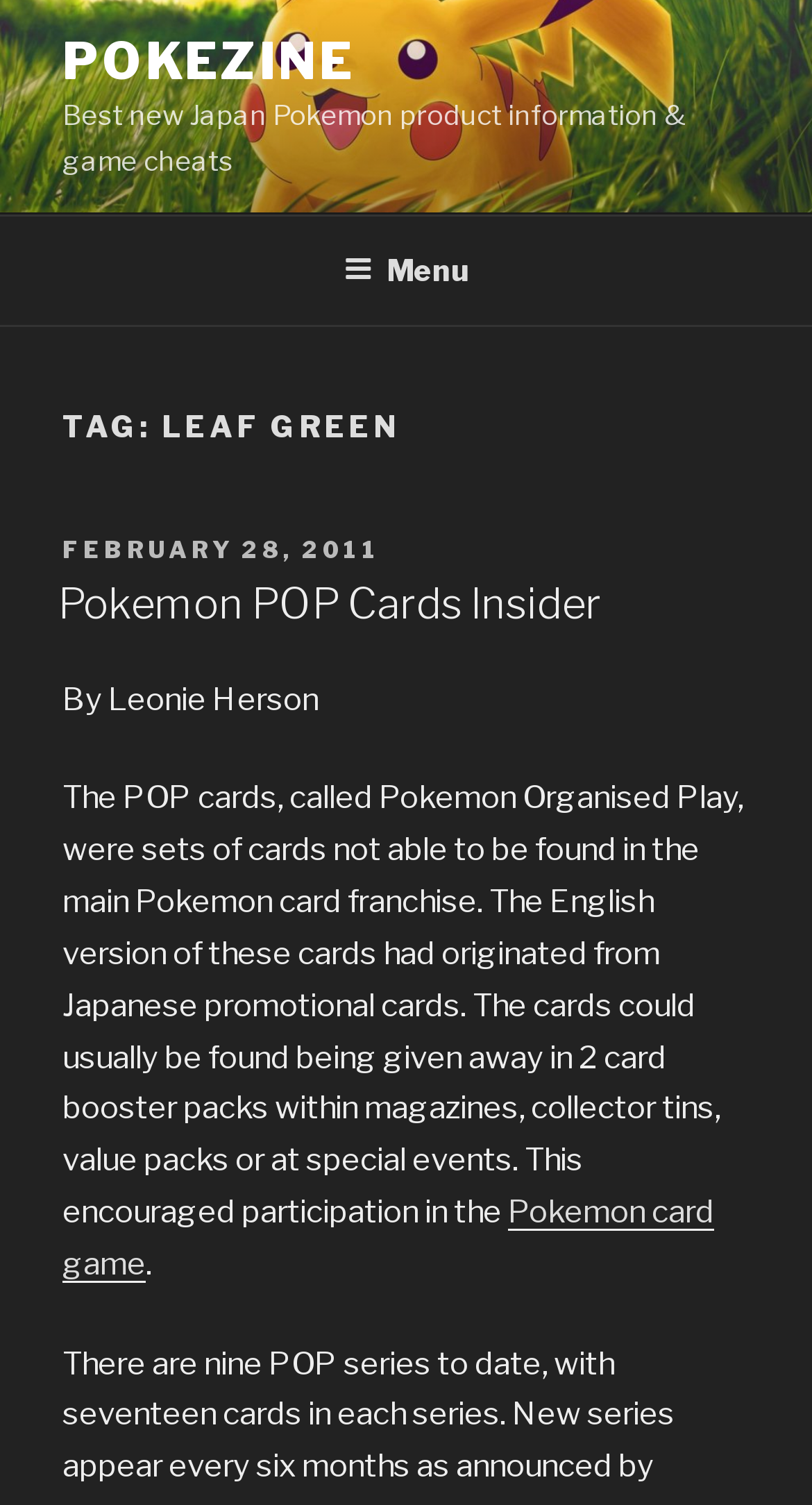Determine and generate the text content of the webpage's headline.

TAG: LEAF GREEN